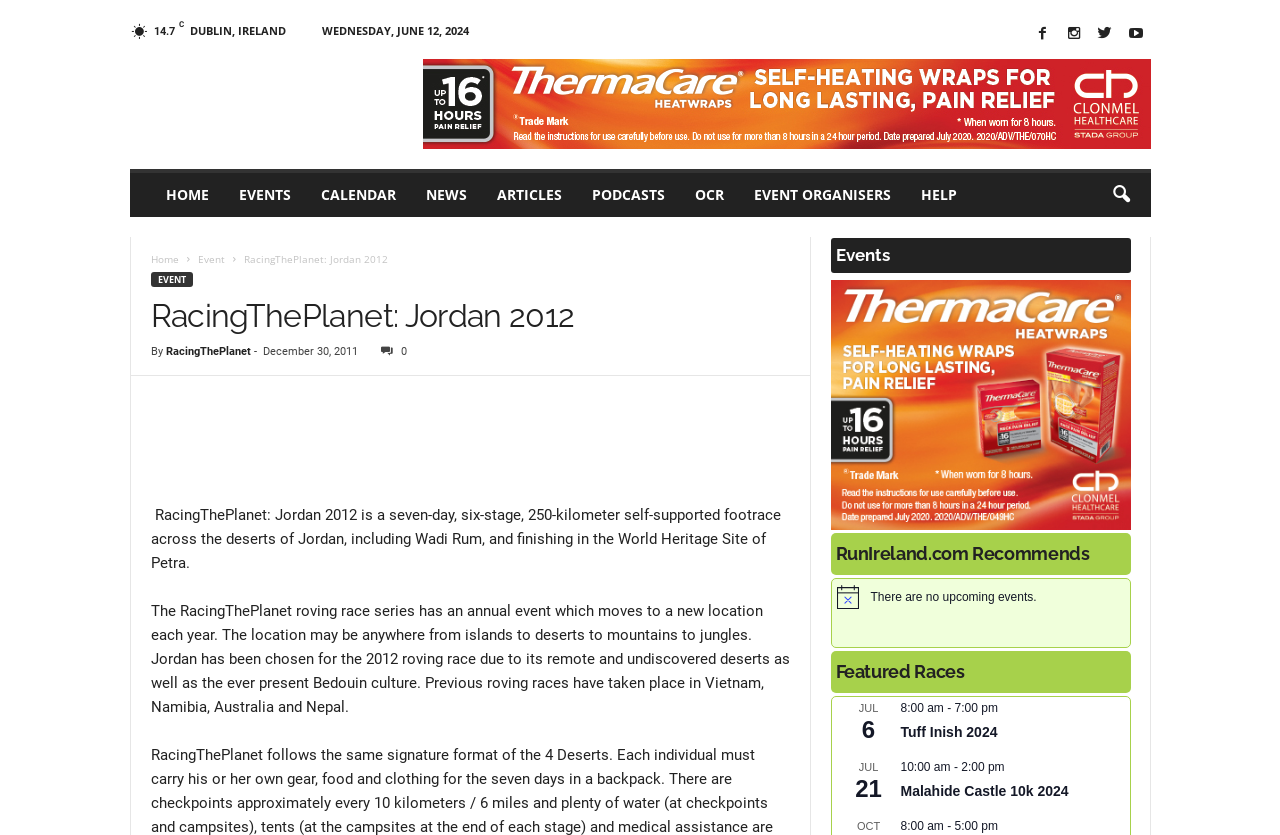Please answer the following question using a single word or phrase: 
What is the event location of RacingThePlanet: Jordan 2012?

Jordan